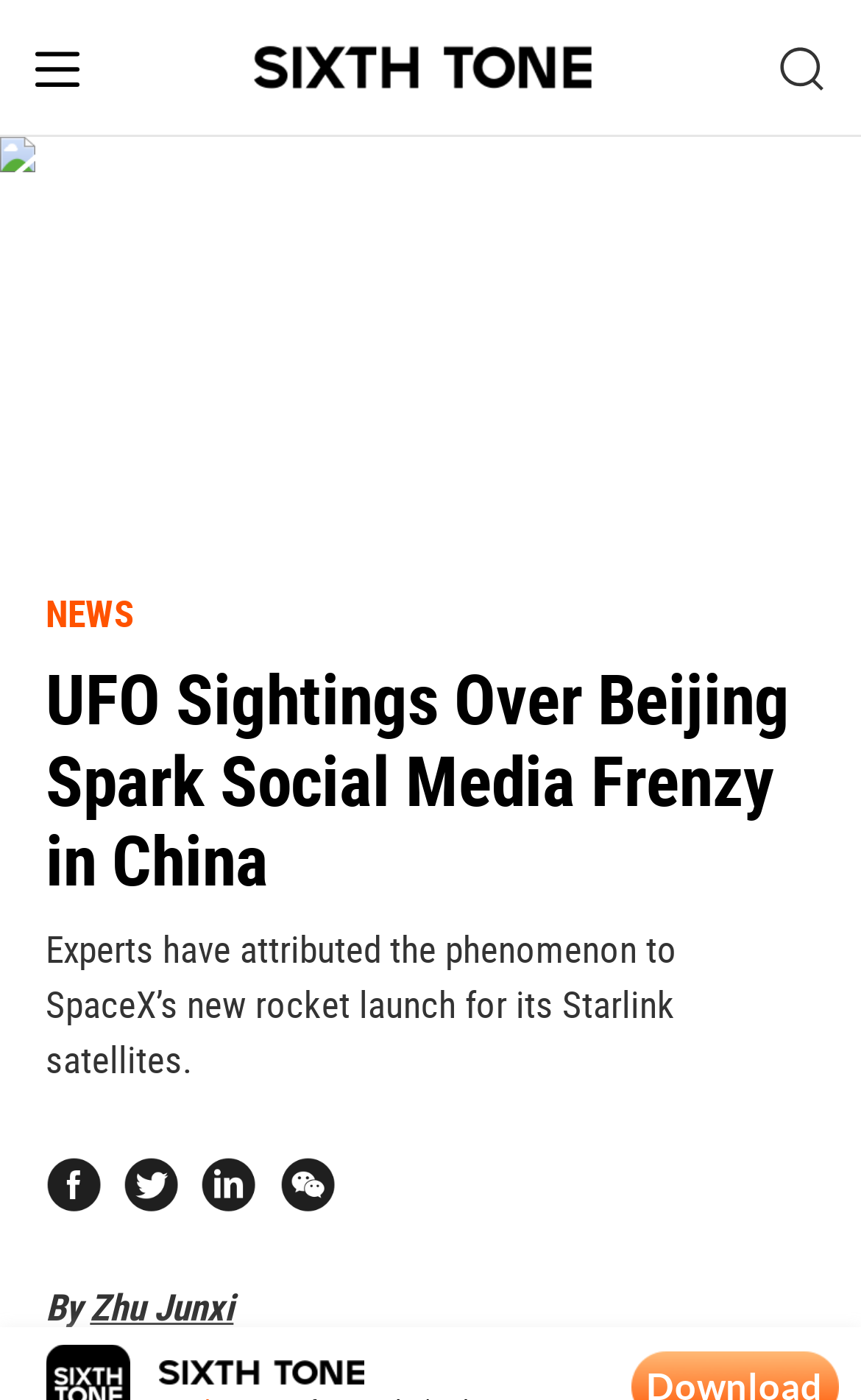Indicate the bounding box coordinates of the clickable region to achieve the following instruction: "Read the article about UFO sightings."

[0.053, 0.471, 0.947, 0.643]